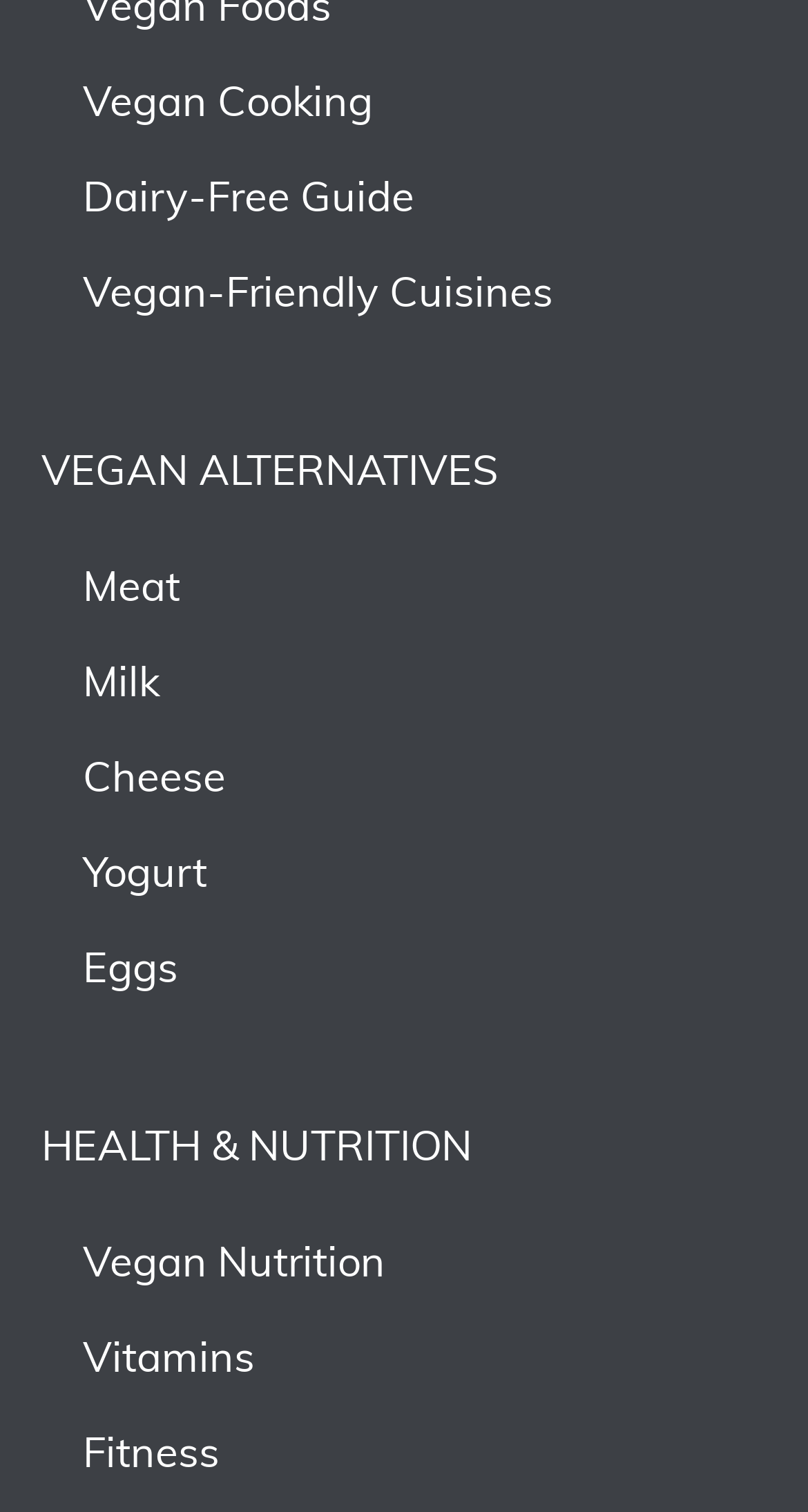Determine the bounding box coordinates of the UI element described by: "Meat".

[0.051, 0.36, 0.949, 0.423]